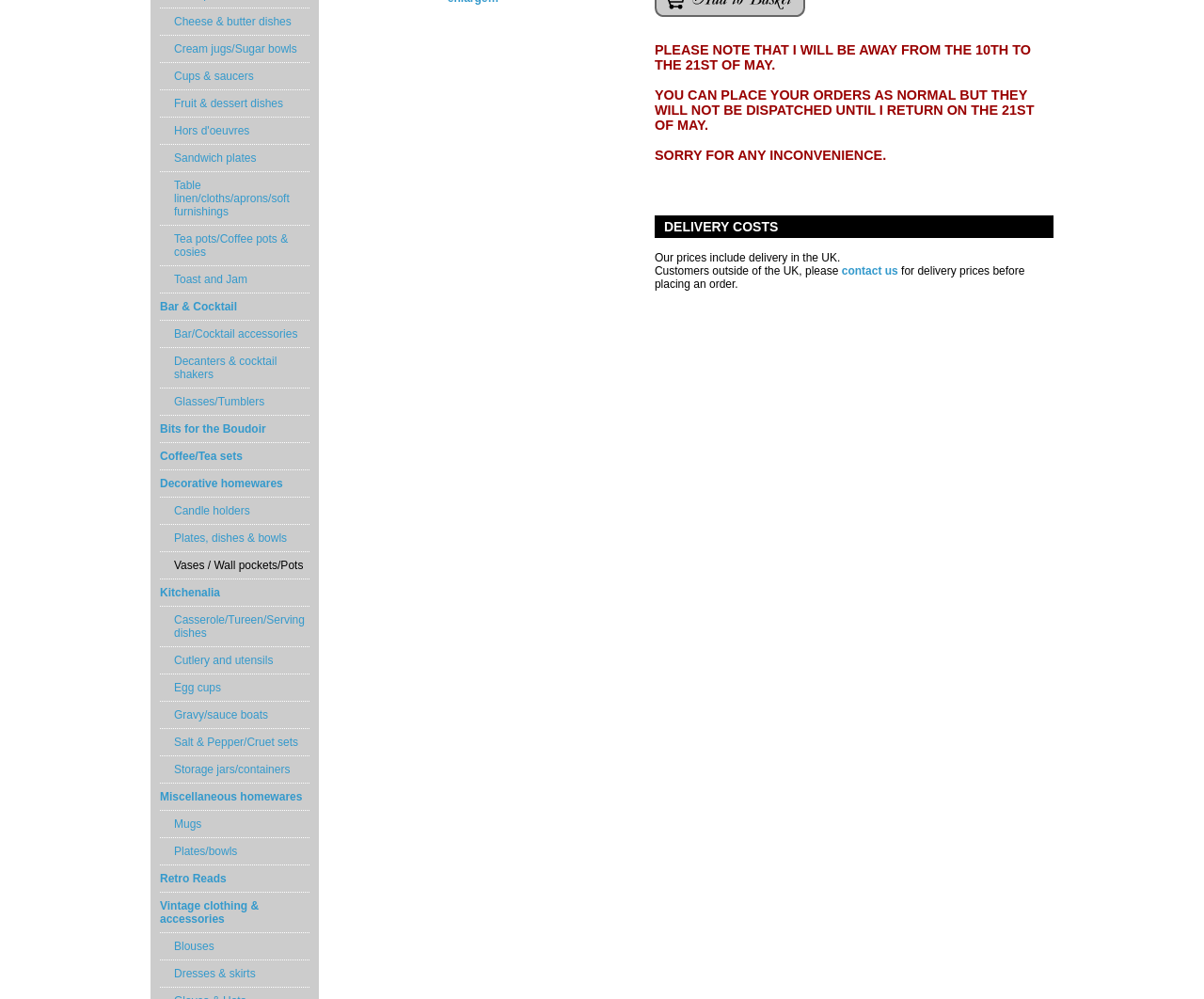Identify the bounding box for the described UI element: "Casserole/Tureen/Serving dishes".

[0.133, 0.607, 0.257, 0.648]